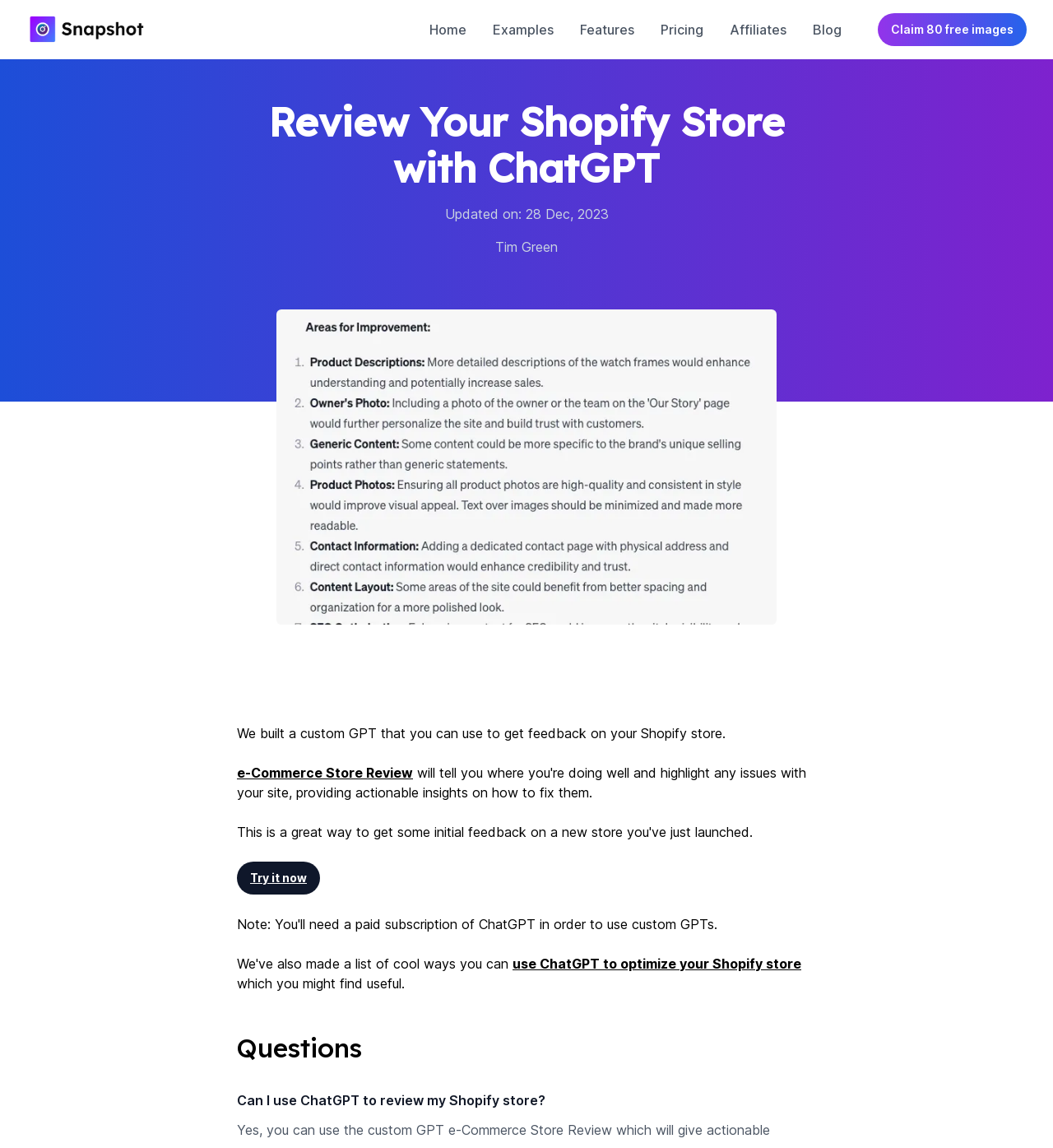Please extract the primary headline from the webpage.

Review Your Shopify Store with ChatGPT